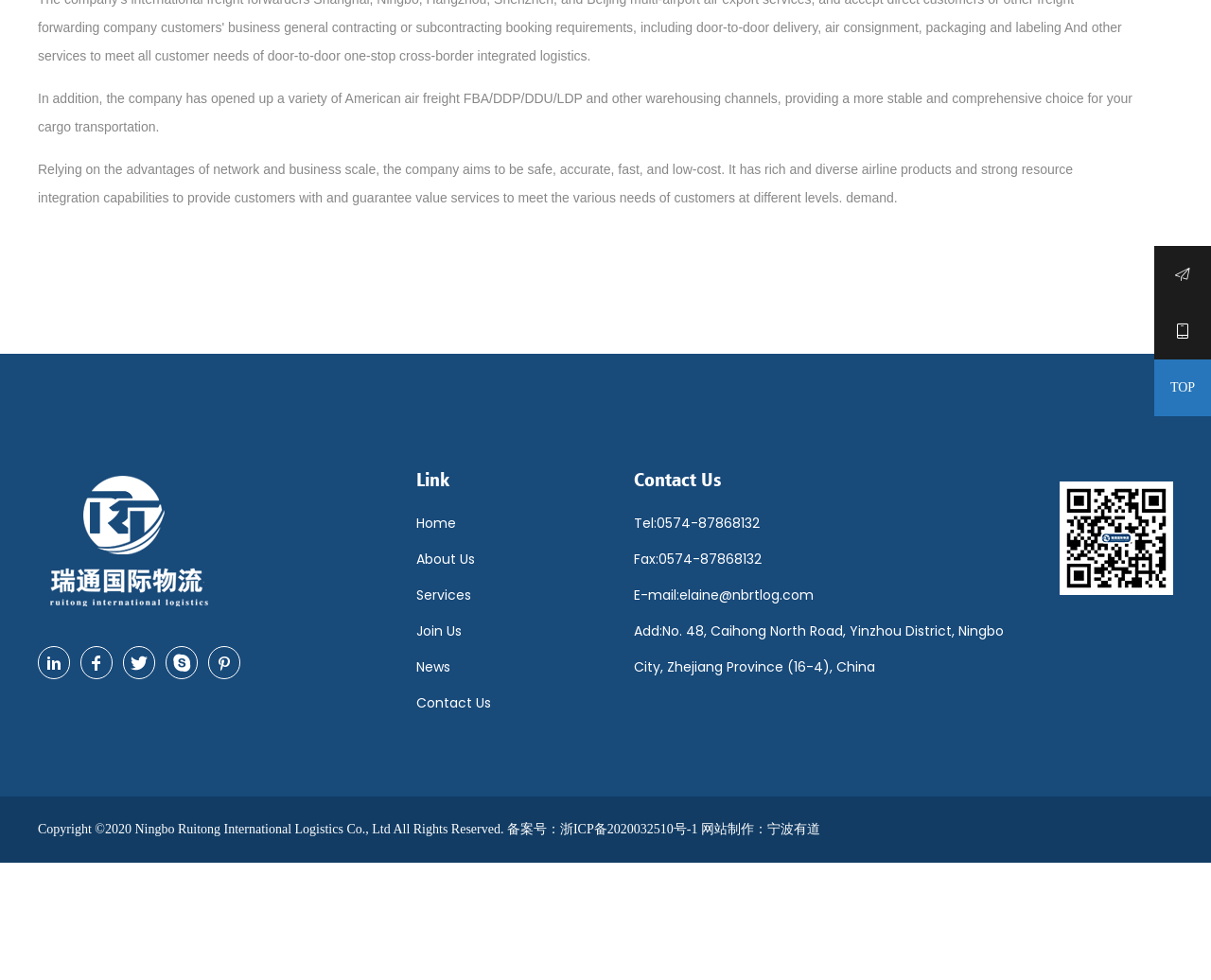Identify the bounding box of the HTML element described as: "E-commerce Product Grid".

None